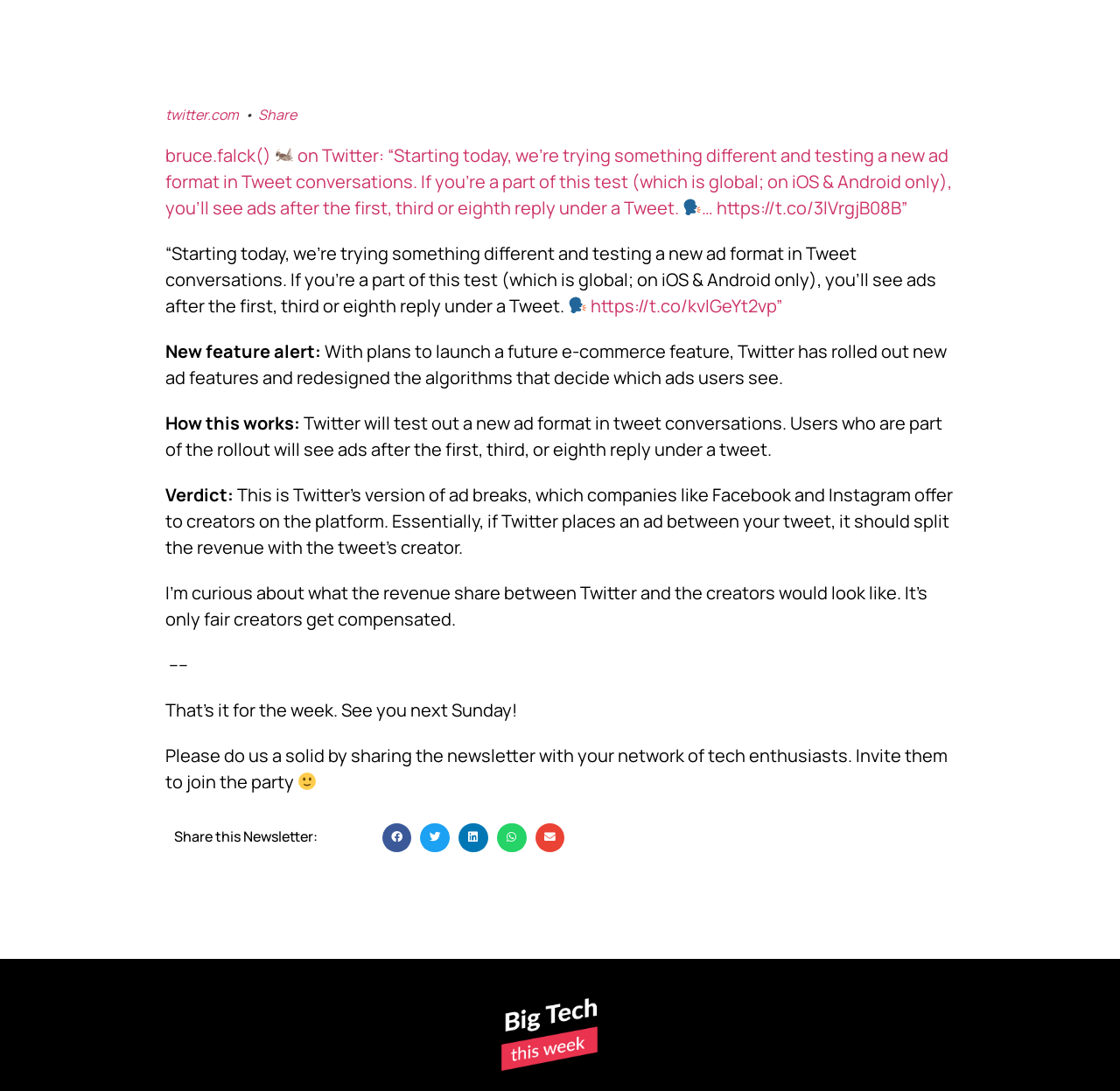Find the bounding box coordinates for the HTML element specified by: "Proactive Design & Marketing".

None